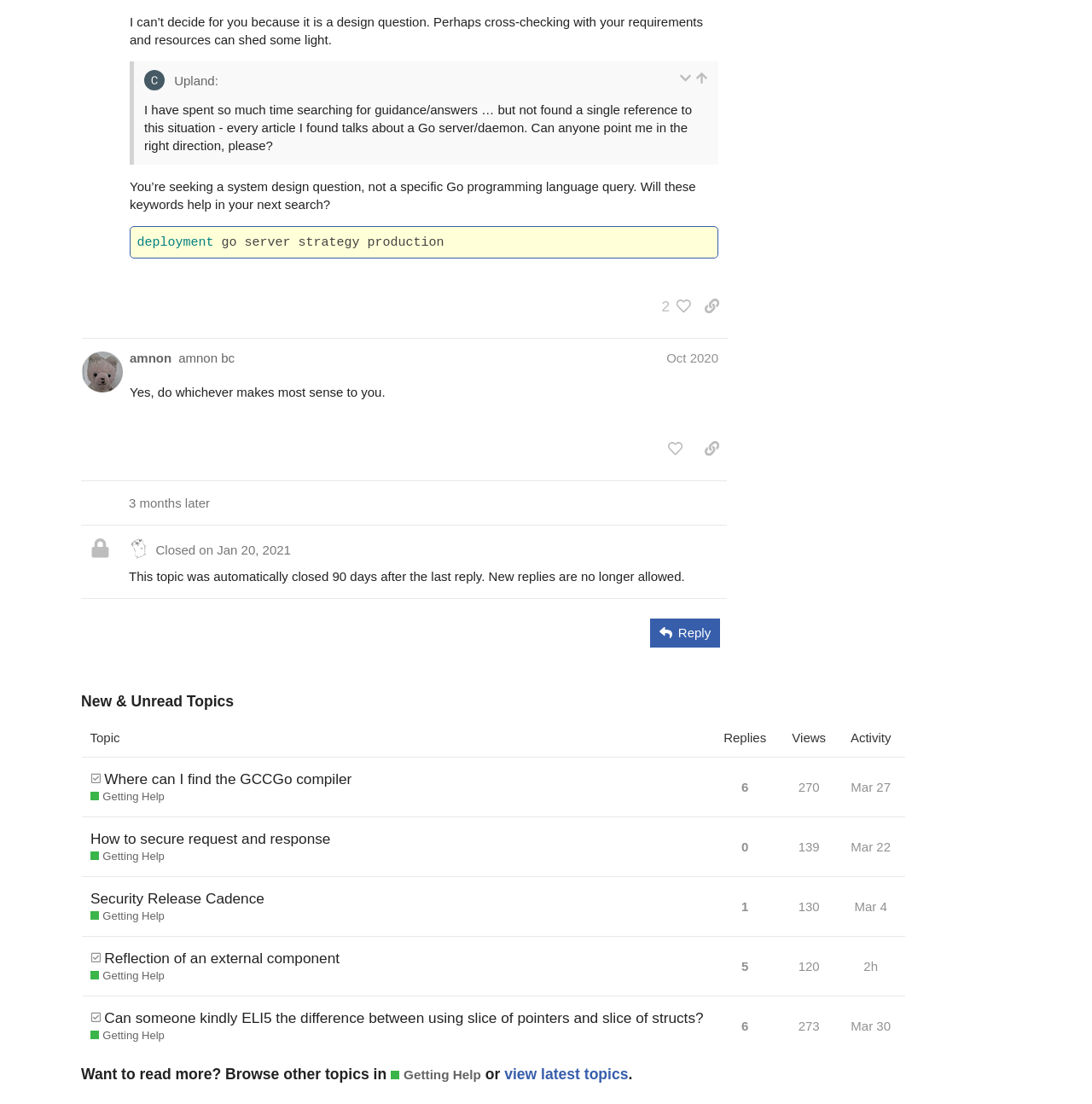Identify the bounding box coordinates of the clickable region required to complete the instruction: "like this post". The coordinates should be given as four float numbers within the range of 0 and 1, i.e., [left, top, right, bottom].

[0.604, 0.393, 0.633, 0.42]